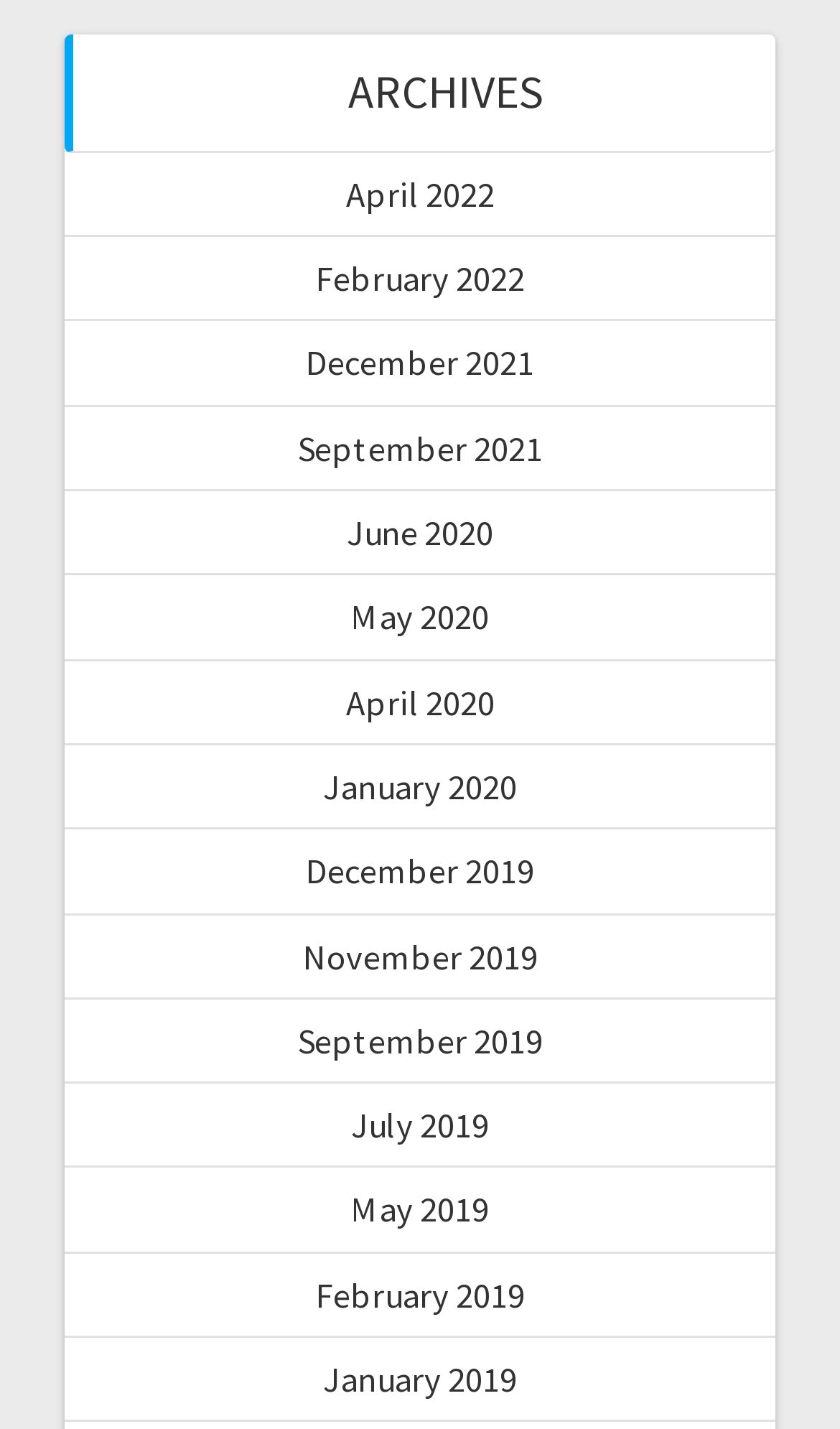Use a single word or phrase to answer this question: 
What is the latest archive available?

April 2022